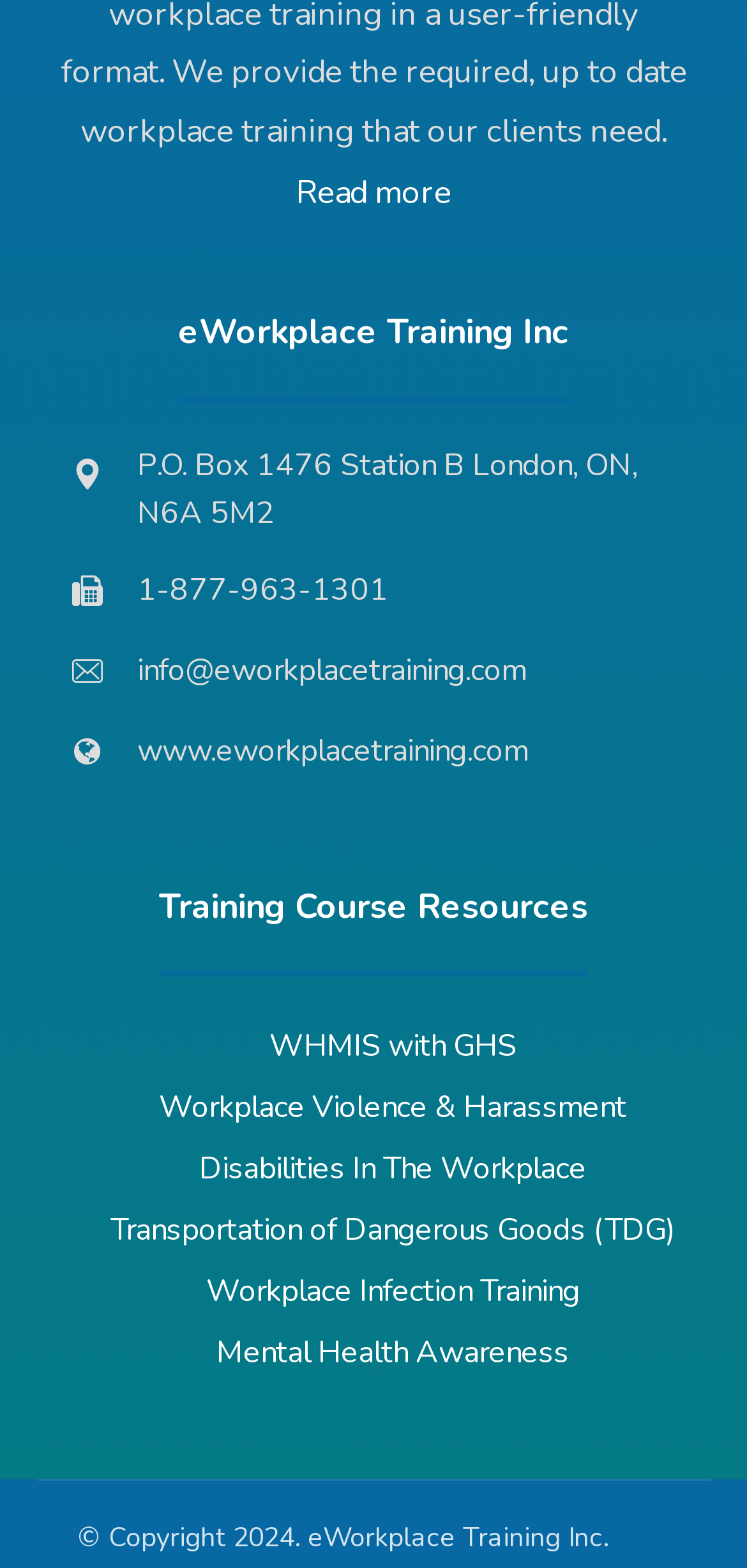Carefully examine the image and provide an in-depth answer to the question: What is the phone number to contact eWorkplace Training?

The phone number can be found at the top of the webpage, in the first link element, which contains the text ' 1-877-963-1301'.